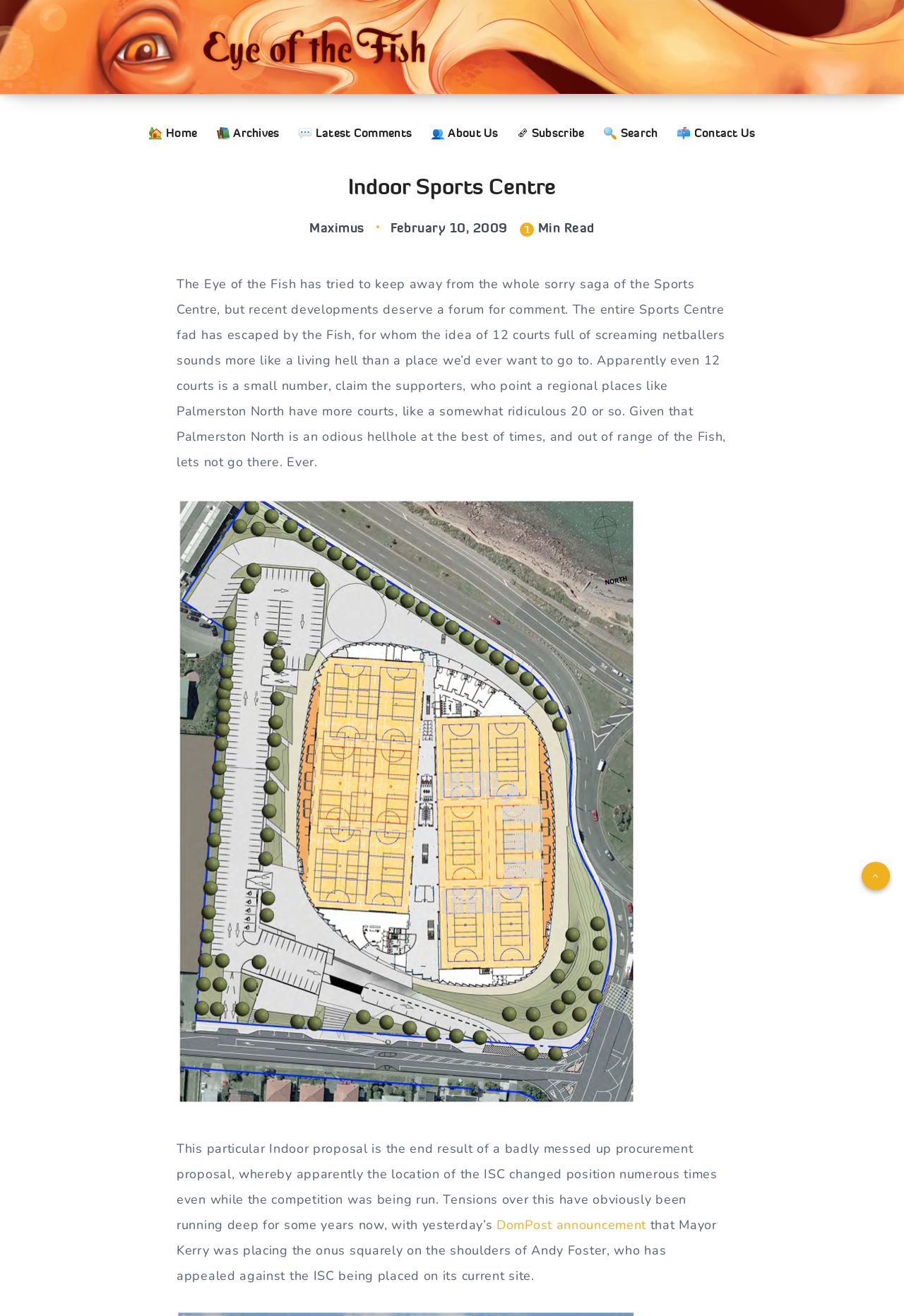What is the topic of the article?
Provide a detailed answer to the question, using the image to inform your response.

The topic of the article can be determined by looking at the heading element with the text 'Indoor Sports Centre' and the bounding box coordinates [0.195, 0.131, 0.805, 0.154]. This suggests that the article is about the Indoor Sports Centre.